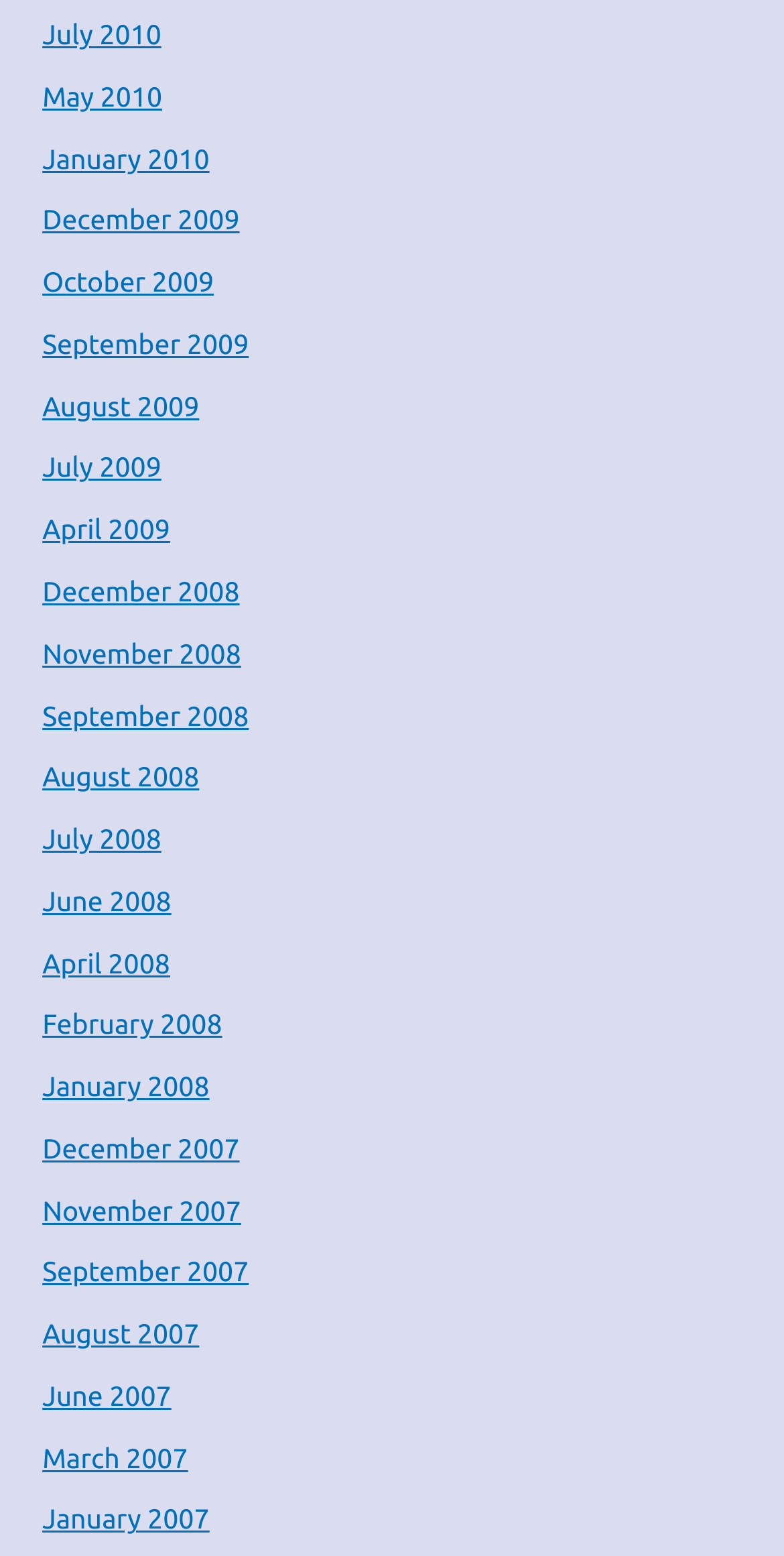Please provide a short answer using a single word or phrase for the question:
How many links are available on this webpage?

216